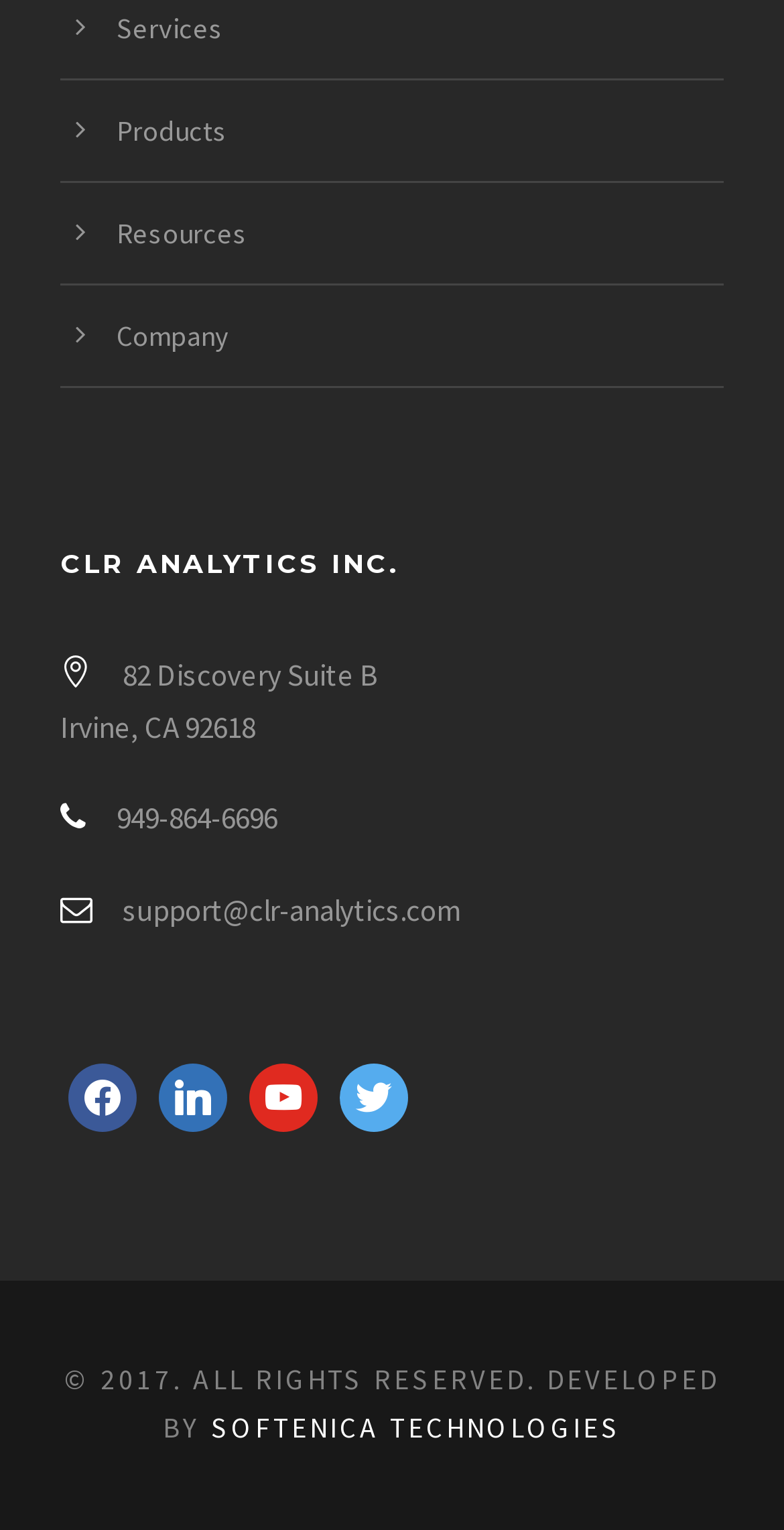Carefully examine the image and provide an in-depth answer to the question: Who developed the website?

The developer of the website can be found in the static text element located at the bottom of the webpage, which states 'DEVELOPED BY SOFTENICA TECHNOLOGIES'.